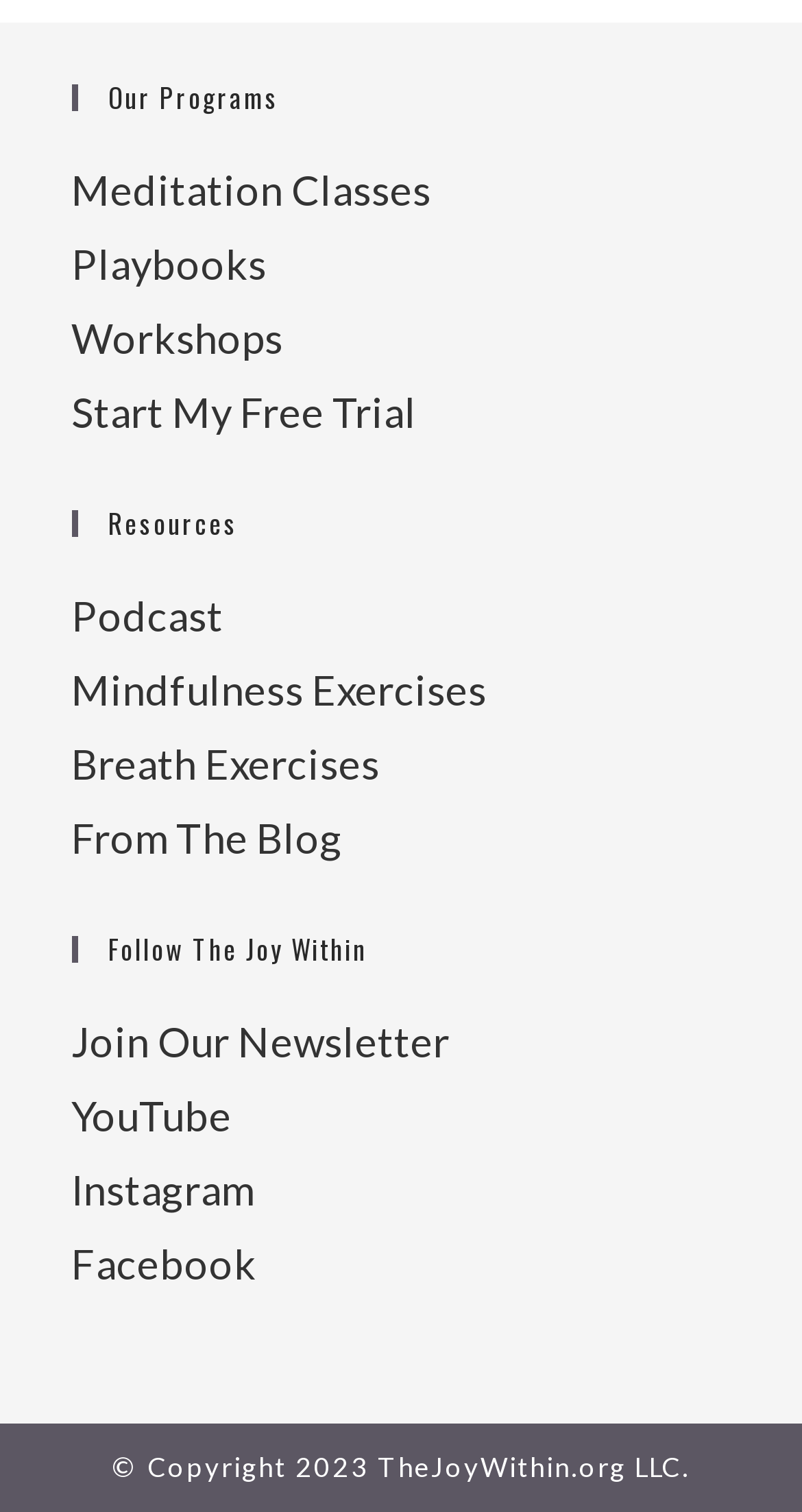Kindly determine the bounding box coordinates of the area that needs to be clicked to fulfill this instruction: "Start My Free Trial".

[0.088, 0.256, 0.519, 0.289]